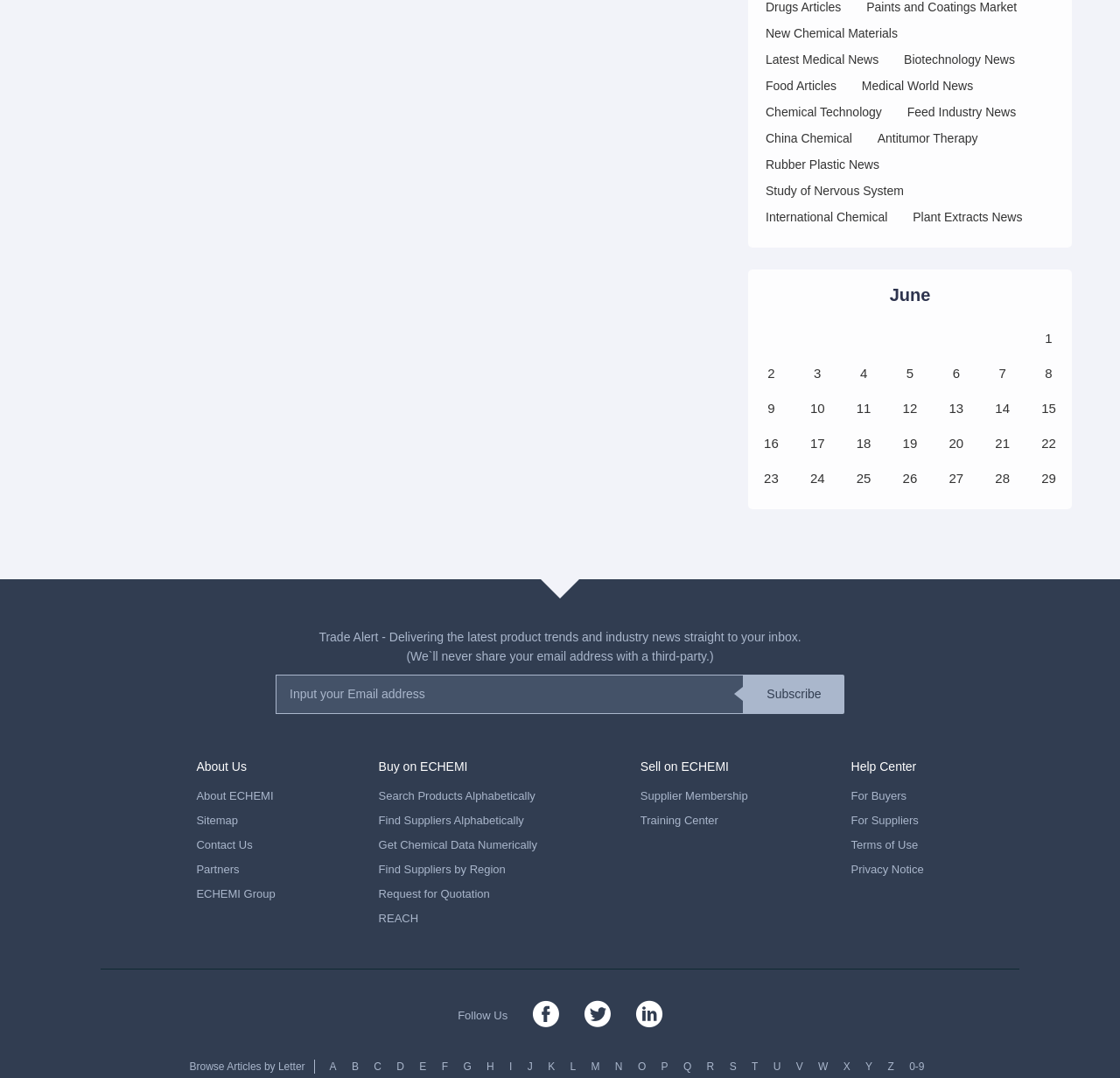What is the category of news on the top right?
Please provide a comprehensive answer based on the visual information in the image.

The top-right link on the webpage is 'Plant Extracts News', which suggests that it is a category of news.